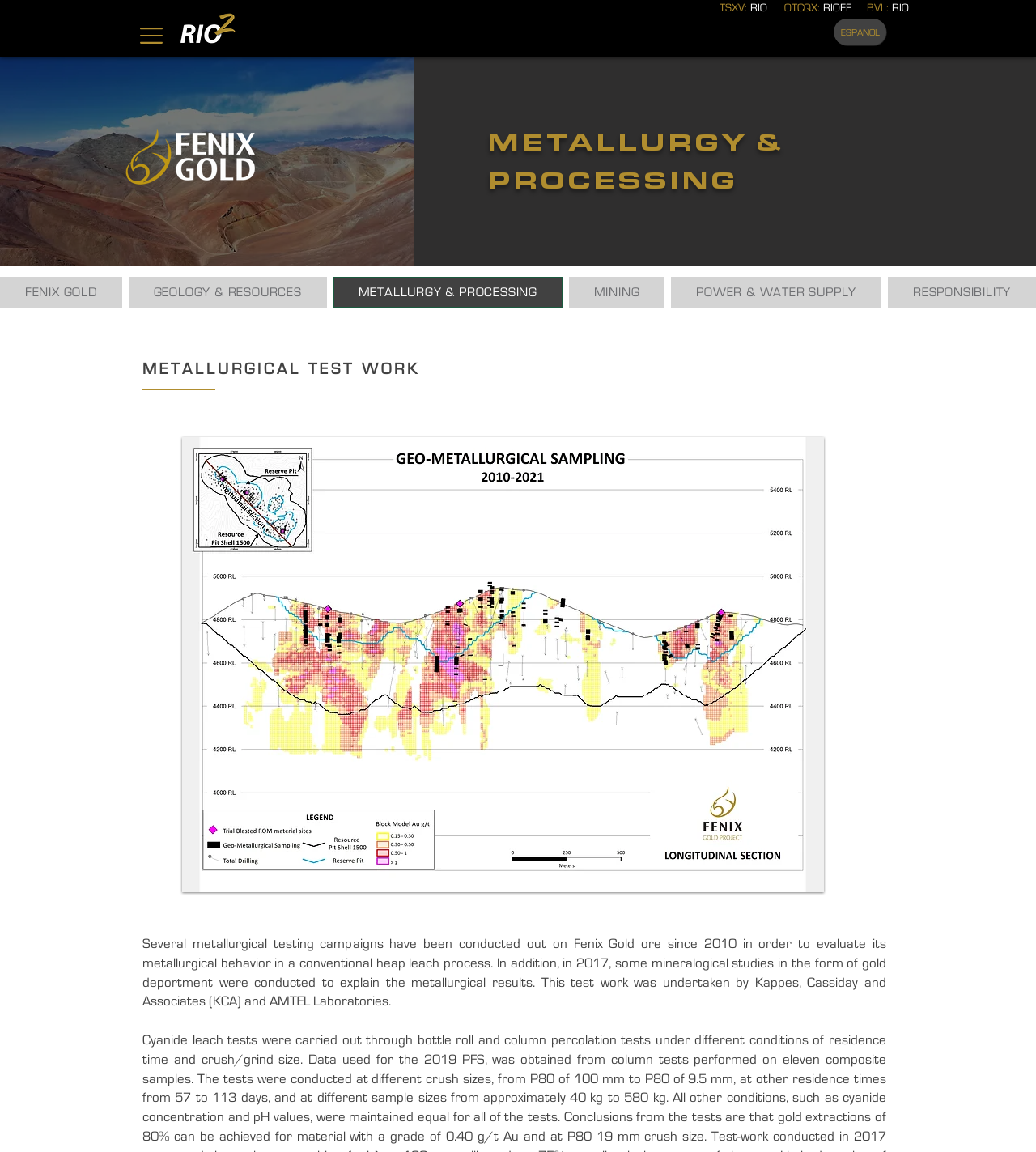Analyze and describe the webpage in a detailed narrative.

The webpage is about the Fenix Gold Project, located in the Atacama Region, Chile. At the top left corner, there is a button and an image, likely a logo. Next to it, there is a Rio2 logo with a white background and shadow. 

On the top right side, there are three headings displaying stock exchange information: TSXV: RIO, OTCQX: RIOFF, and BVL: RIO. Below these headings, there is a link to an ESPAÑOL version of the webpage.

The main content of the webpage is divided into sections. On the left side, there is a navigation menu with links to different sections, including FENIX GOLD, GEOLOGY & RESOURCES, METALLURGY & PROCESSING, MINING, and POWER & WATER SUPPLY. 

The METALLURGY & PROCESSING section is currently active, and it has a heading with the same title. Below it, there is a section about metallurgical test work, which includes a slideshow gallery with buttons to navigate through the images. The gallery contains an image with a caption "GEO METALLURGICAL SAMPLING 2010-2021". 

There is a paragraph of text that explains the metallurgical testing campaigns conducted on Fenix Gold ore since 2010, including mineralogical studies and test work undertaken by Kappes, Cassiday and Associates (KCA) and AMTEL Laboratories.